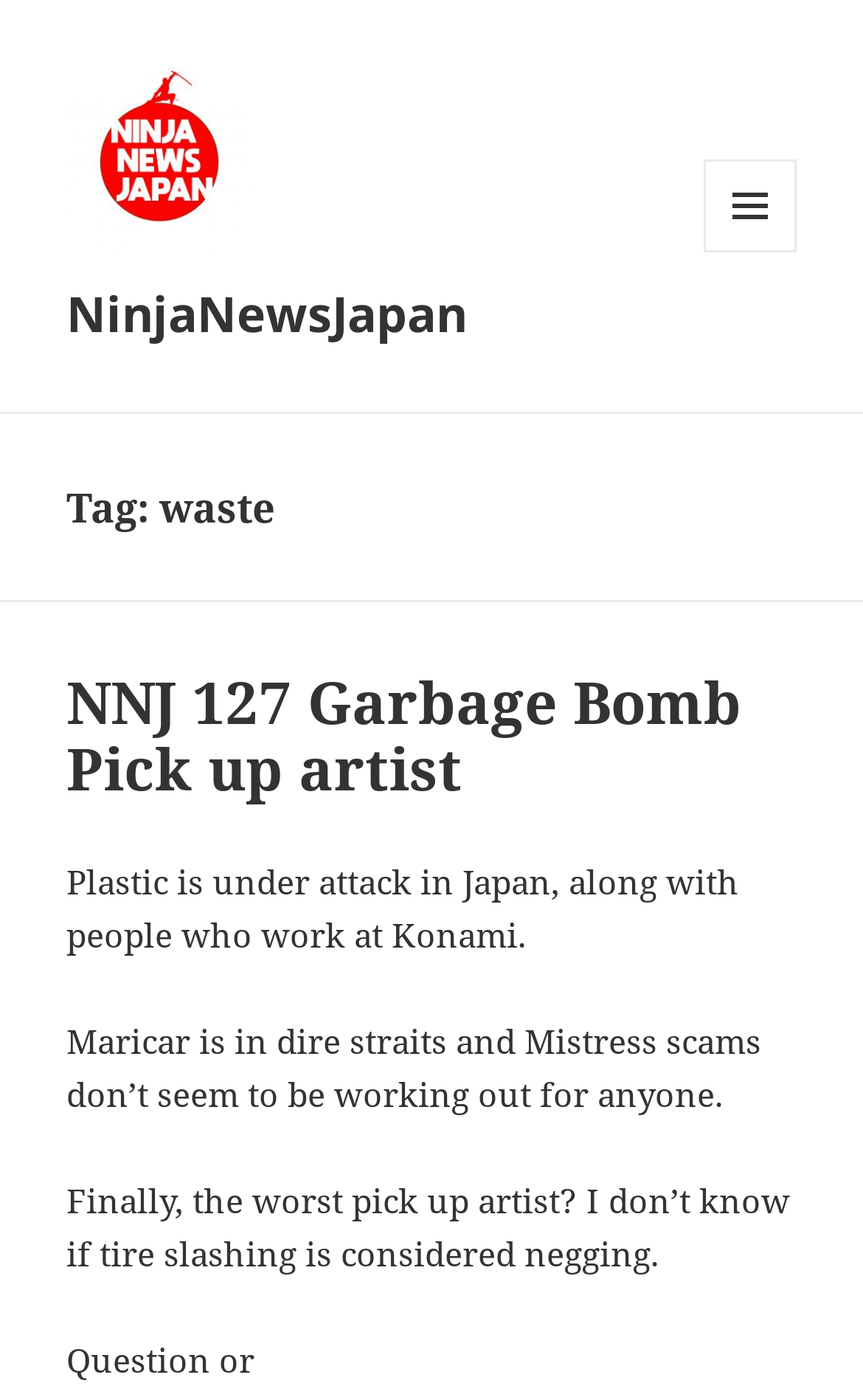Determine the bounding box of the UI component based on this description: "Menu and widgets". The bounding box coordinates should be four float values between 0 and 1, i.e., [left, top, right, bottom].

[0.815, 0.114, 0.923, 0.18]